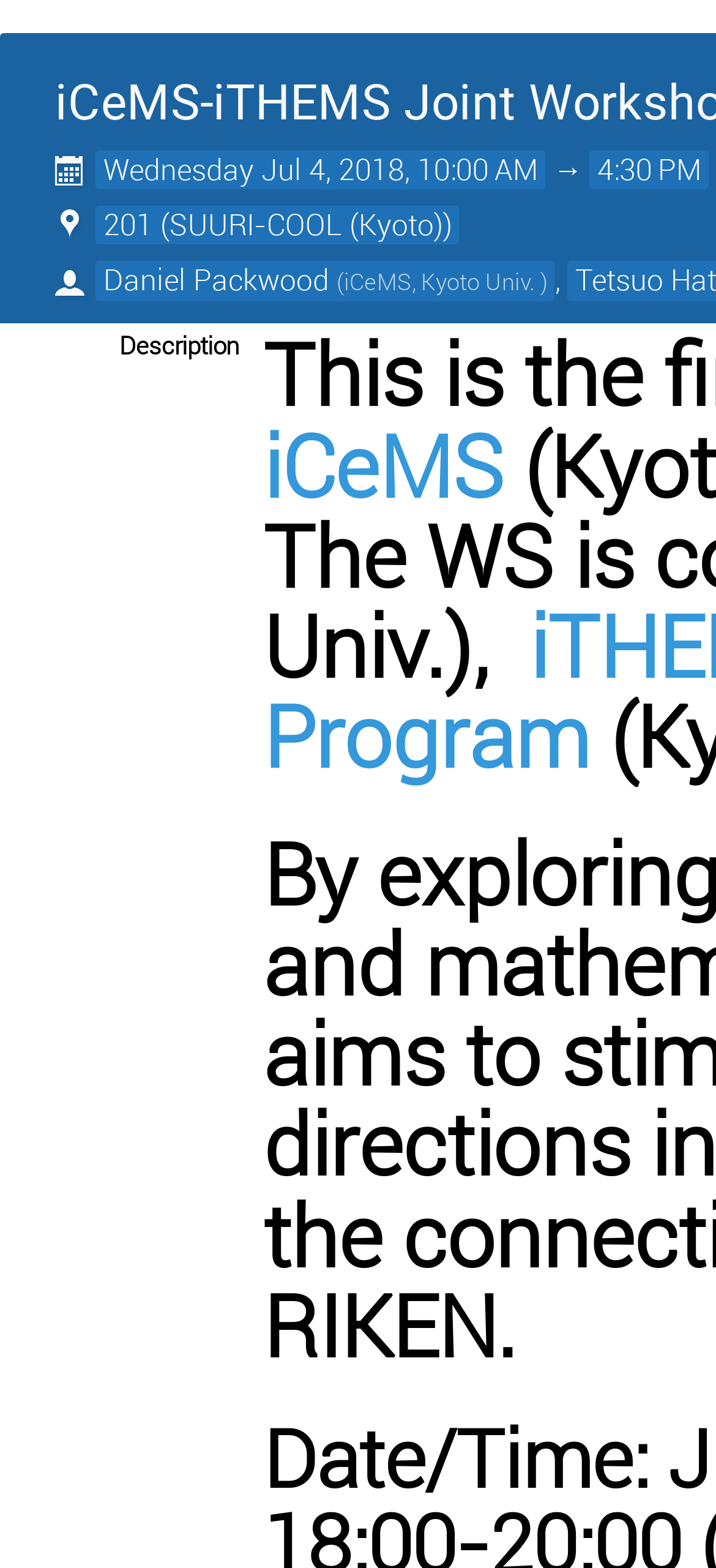From the details in the image, provide a thorough response to the question: What is the affiliation of Daniel Packwood?

I found the affiliation of Daniel Packwood by looking at the text next to his name, which is enclosed in parentheses and reads 'iCeMS, Kyoto Univ.'.